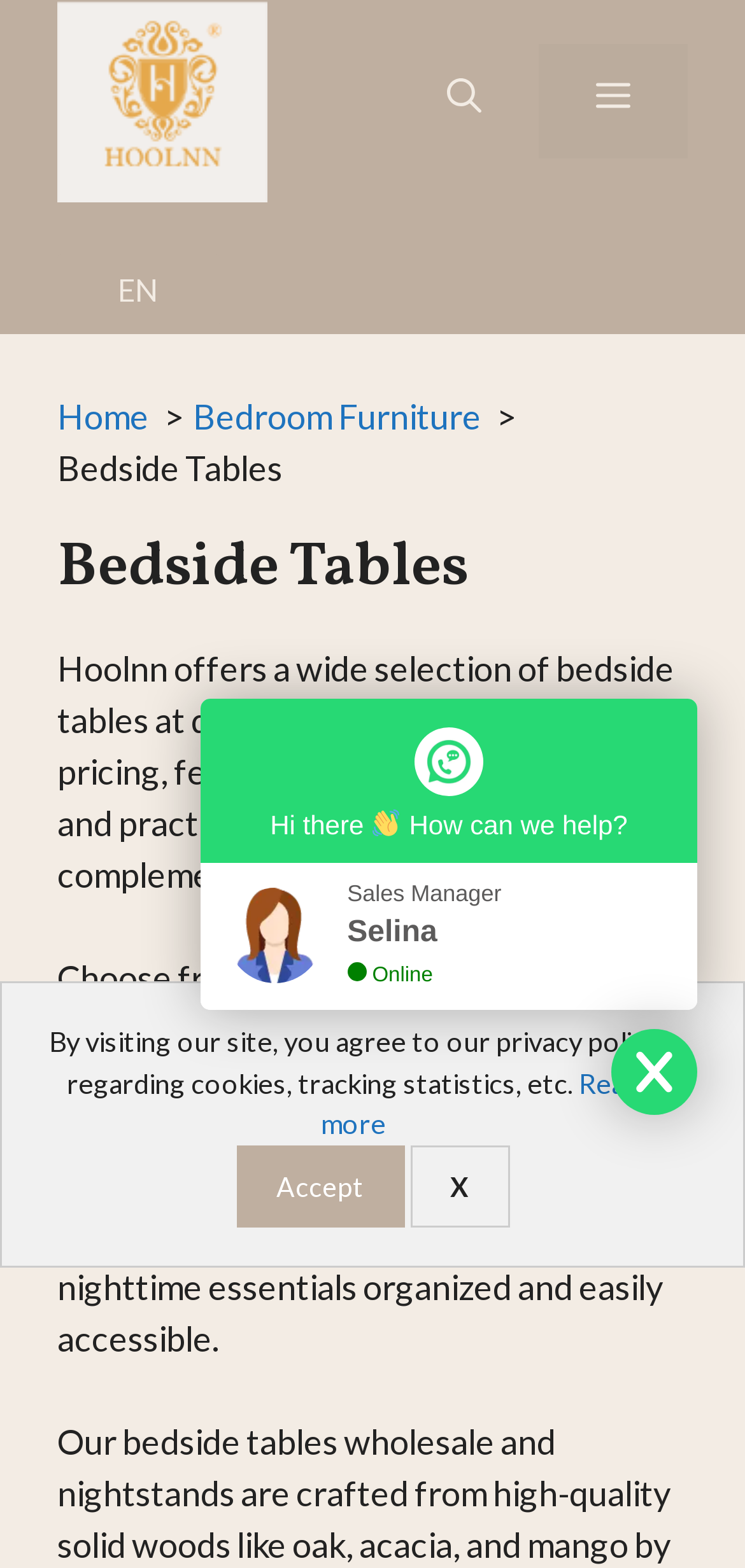What is the role of the person 'Selina'?
Could you answer the question with a detailed and thorough explanation?

The text 'Sales Manager' is associated with the name 'Selina', indicating that Selina is a sales manager, likely available to assist with sales-related inquiries.